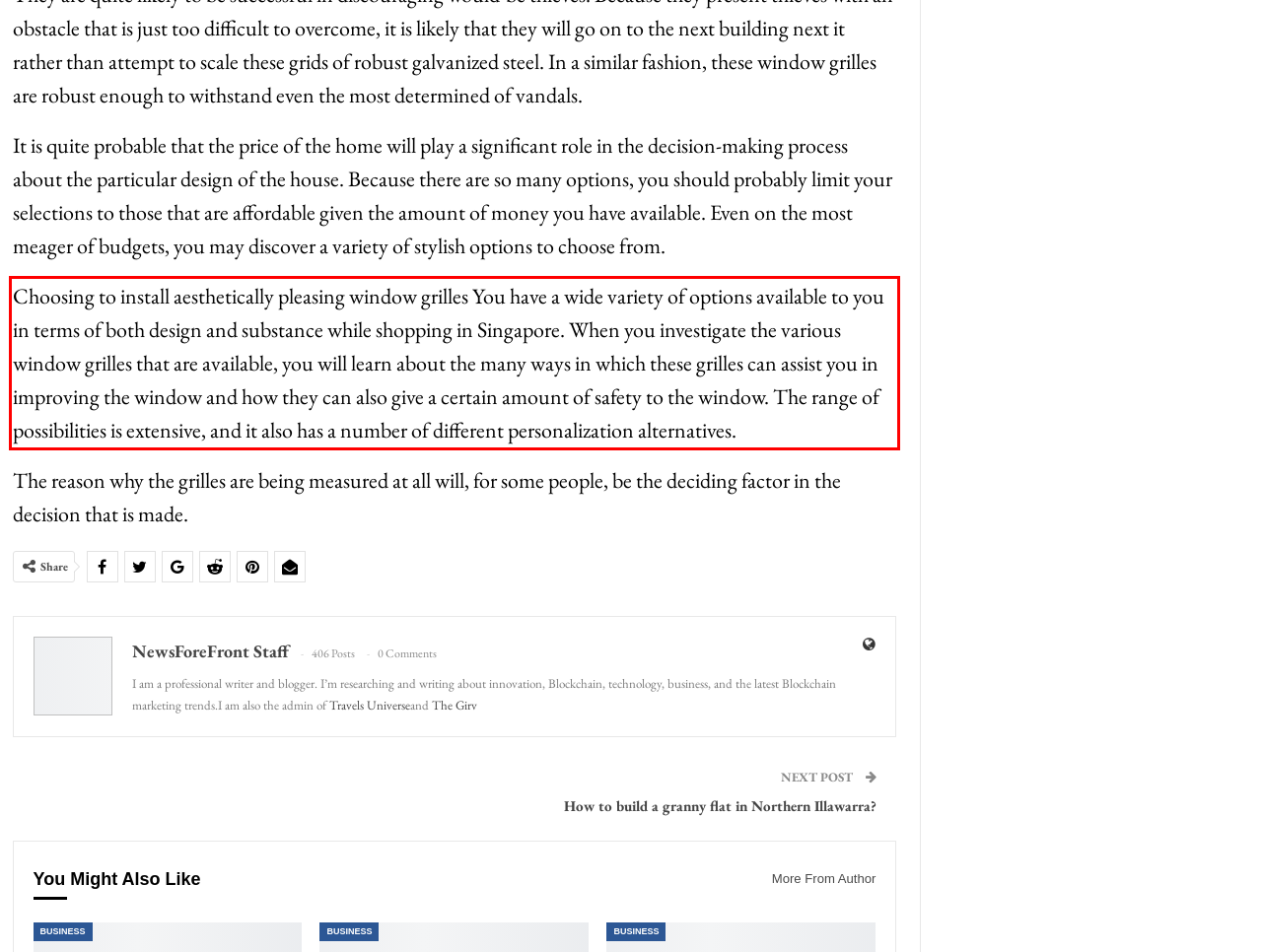Extract and provide the text found inside the red rectangle in the screenshot of the webpage.

Choosing to install aesthetically pleasing window grilles You have a wide variety of options available to you in terms of both design and substance while shopping in Singapore. When you investigate the various window grilles that are available, you will learn about the many ways in which these grilles can assist you in improving the window and how they can also give a certain amount of safety to the window. The range of possibilities is extensive, and it also has a number of different personalization alternatives.